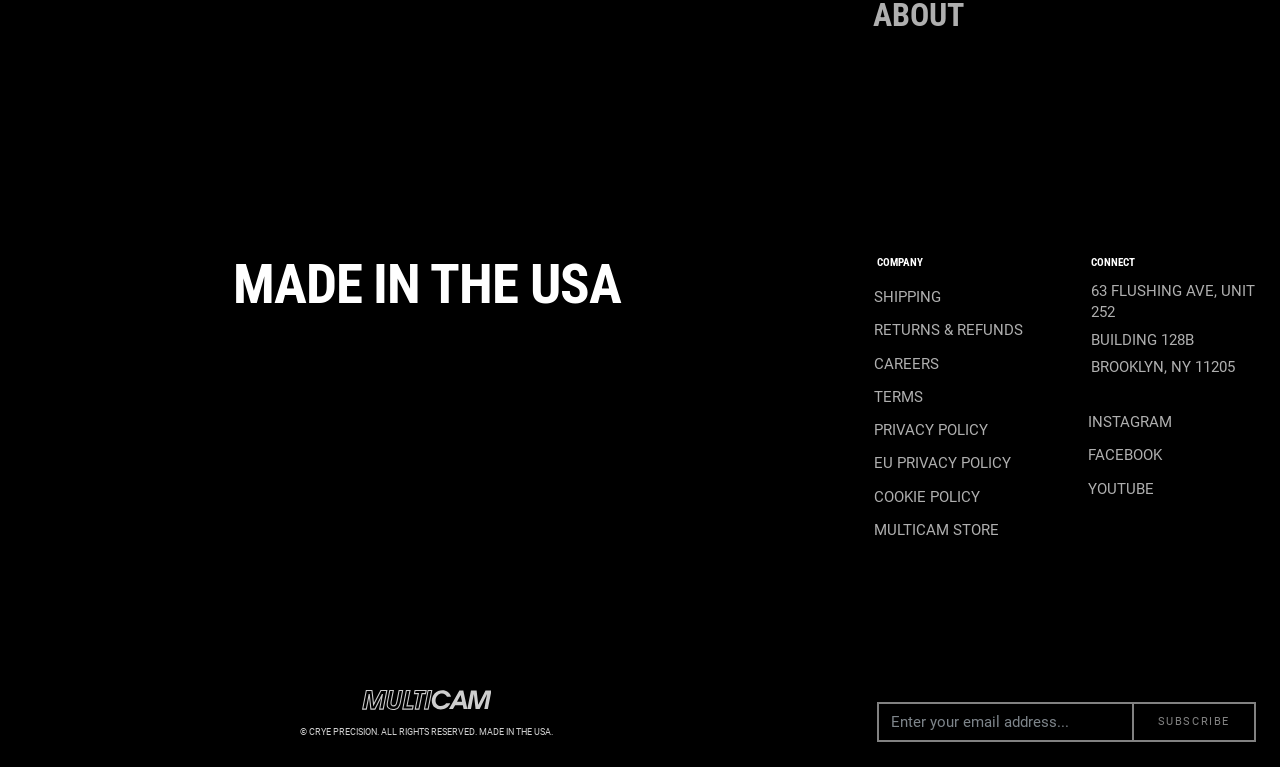What is the company's copyright statement?
Answer the question with a single word or phrase, referring to the image.

© CRYE PRECISION. ALL RIGHTS RESERVED.